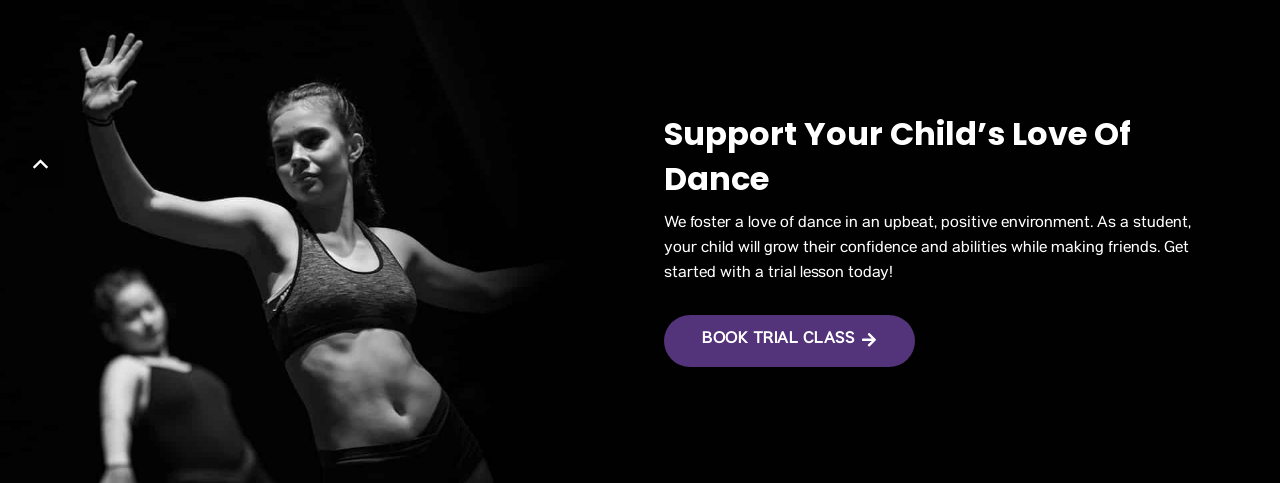Summarize the image with a detailed description that highlights all prominent details.

In a vibrant dance studio, a young dancer strikes a dynamic pose, showcasing their passion for movement and artistry. Dressed in a form-fitting black outfit, the dancer's confident stance and expressive hand gestures emphasize the joy and freedom that dance embodies. In the background, a fellow dancer is visible, adding to the lively atmosphere of the rehearsal space. This image captures the essence of a nurturing environment where children can explore their love for dance, build confidence, and form lasting friendships. Accompanying the visual is a heartfelt message: "Support Your Child’s Love Of Dance," inviting parents to enroll their children in trial lessons to unlock their full potential in dance.